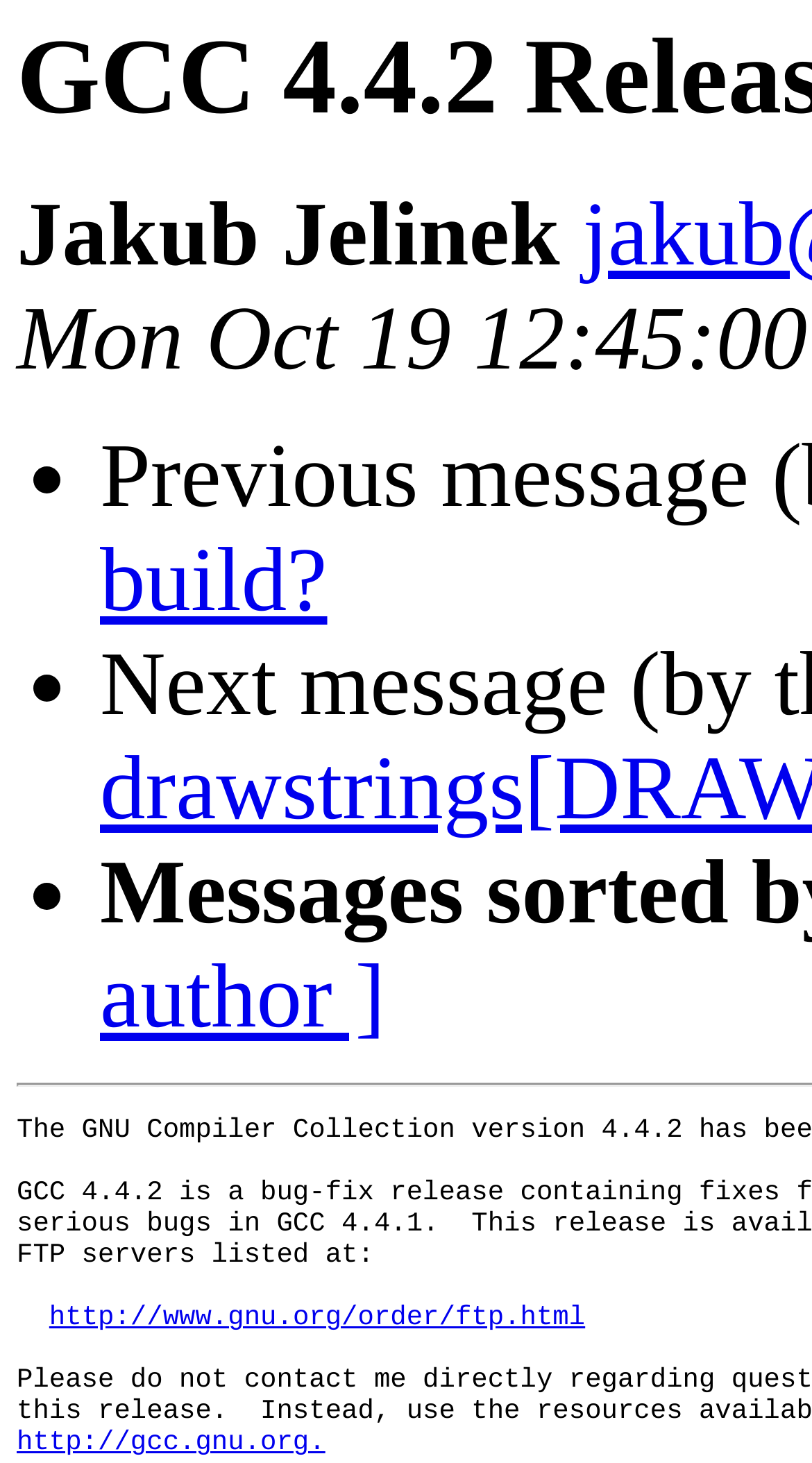Determine the bounding box coordinates for the UI element matching this description: "title="Hot Rolled Steel Sheet"".

None